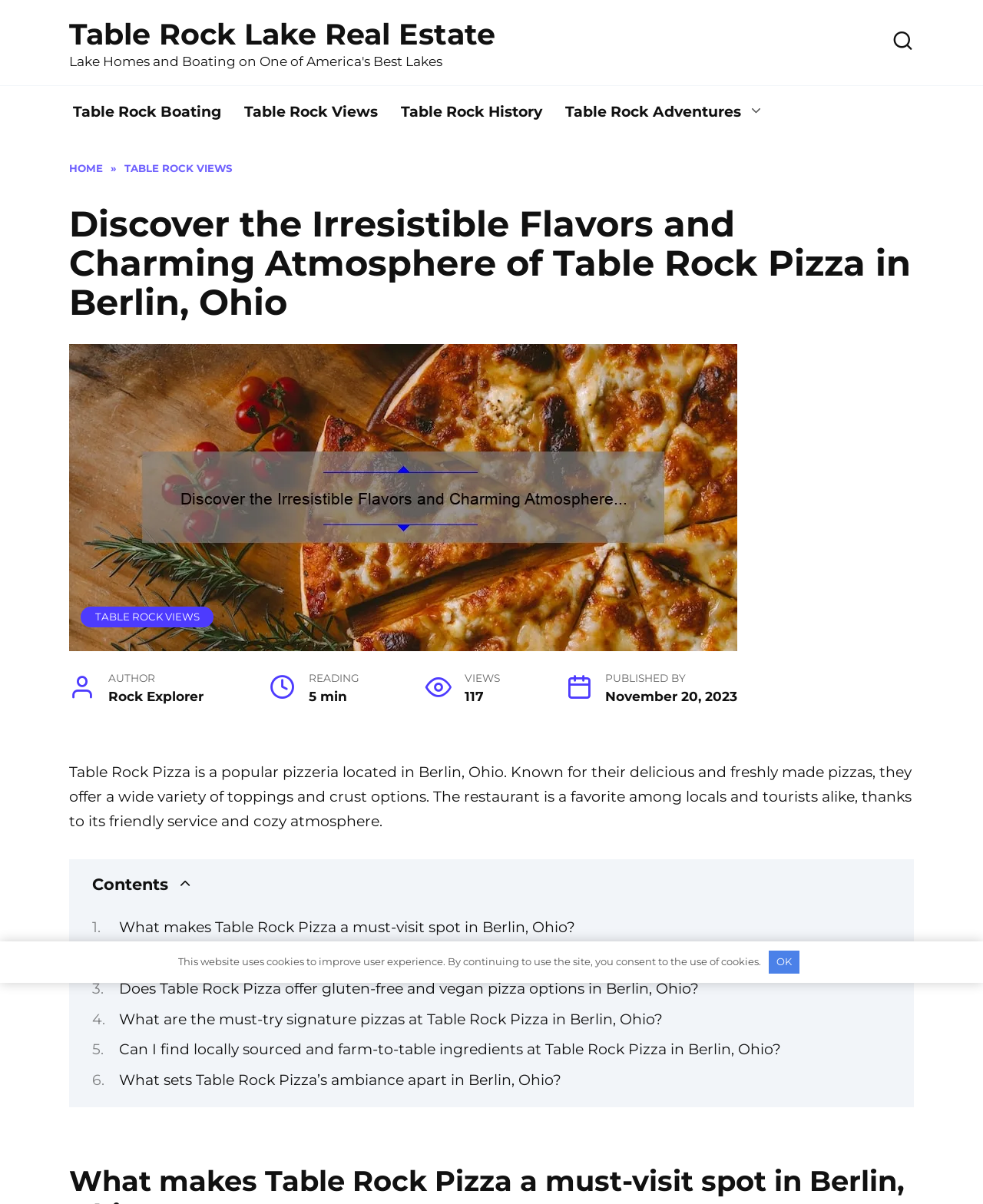Specify the bounding box coordinates of the area that needs to be clicked to achieve the following instruction: "Click on the link to Table Rock Lake Real Estate".

[0.07, 0.013, 0.504, 0.043]